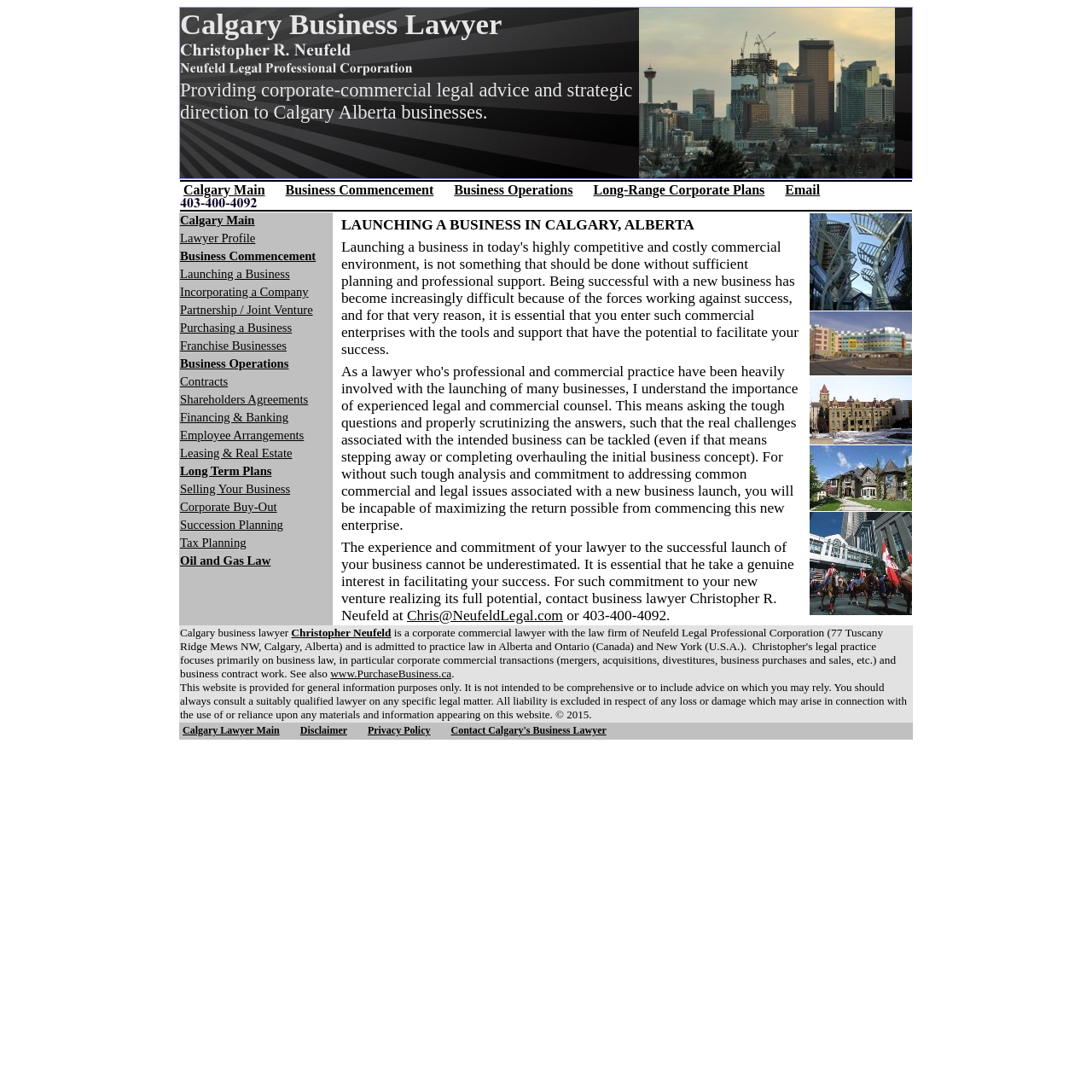Show me the bounding box coordinates of the clickable region to achieve the task as per the instruction: "Click the 'cart' button".

None